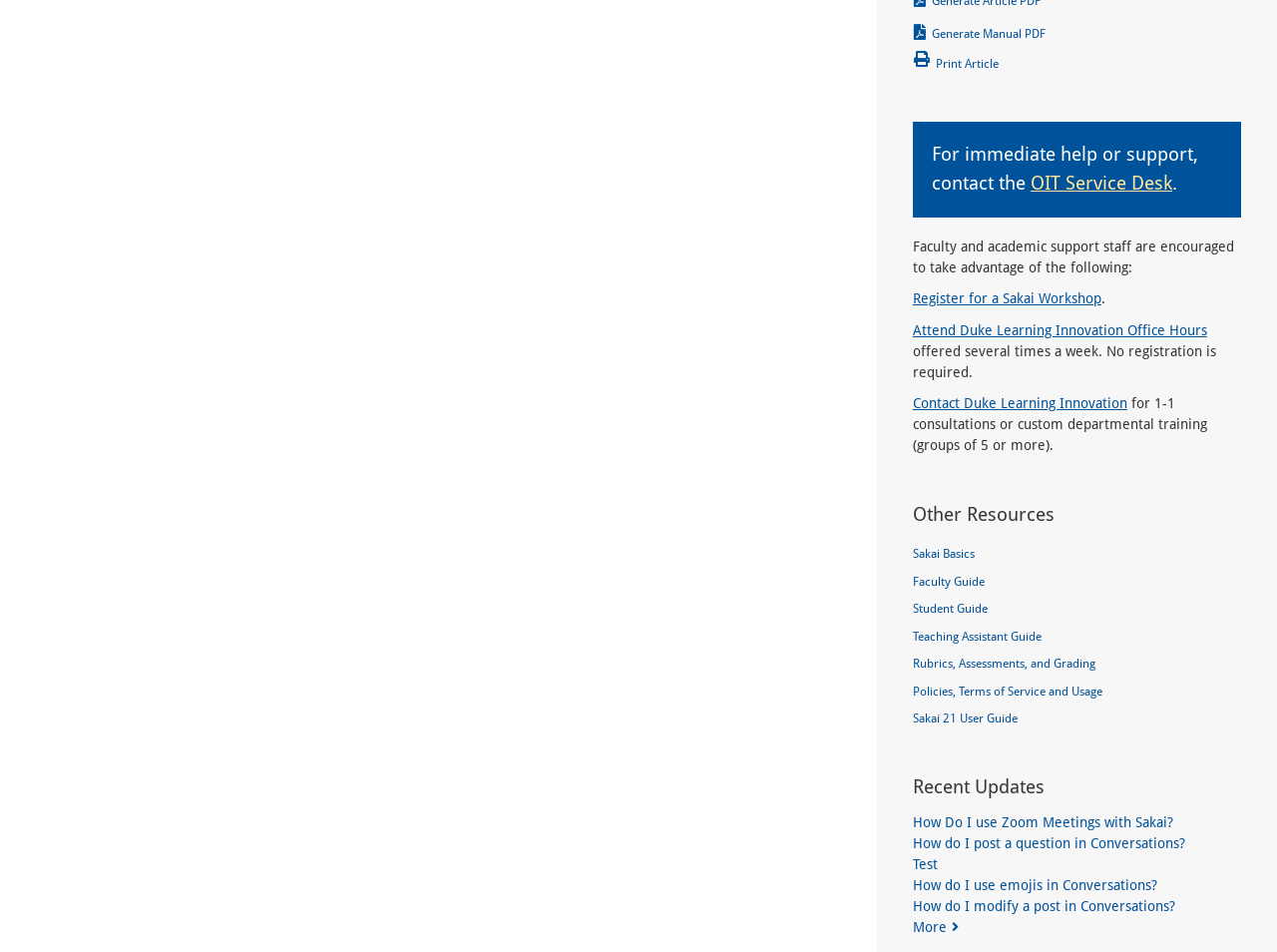Specify the bounding box coordinates of the region I need to click to perform the following instruction: "Print the article". The coordinates must be four float numbers in the range of 0 to 1, i.e., [left, top, right, bottom].

[0.715, 0.057, 0.782, 0.076]